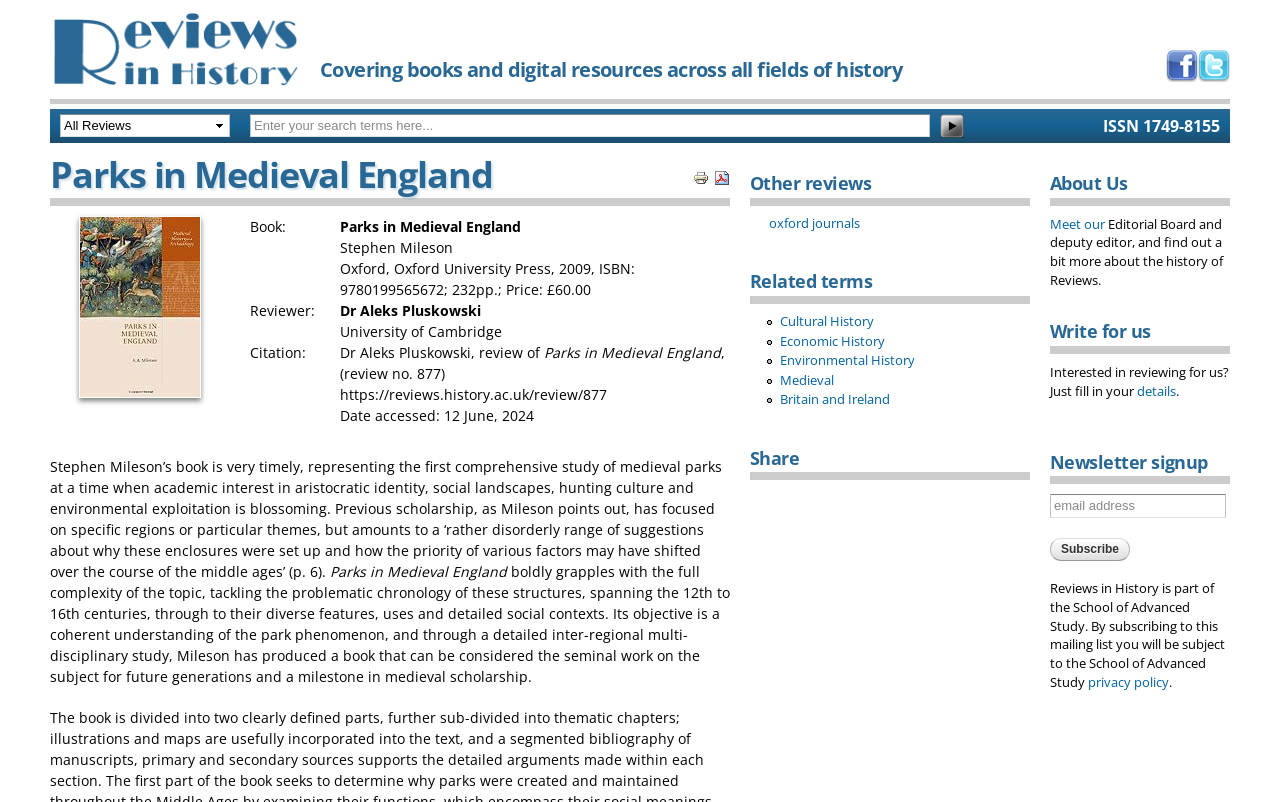What is the university affiliation of the reviewer?
Provide a concise answer using a single word or phrase based on the image.

University of Cambridge